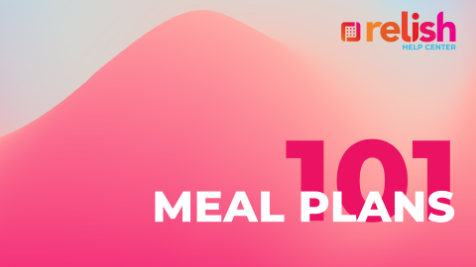What is the purpose of the 'HELP CENTER' section?
Using the details shown in the screenshot, provide a comprehensive answer to the question.

The caption states that the 'HELP CENTER' section is a 'friendly and supportive resource for users seeking assistance with meal planning', implying that its purpose is to provide help and support to users.